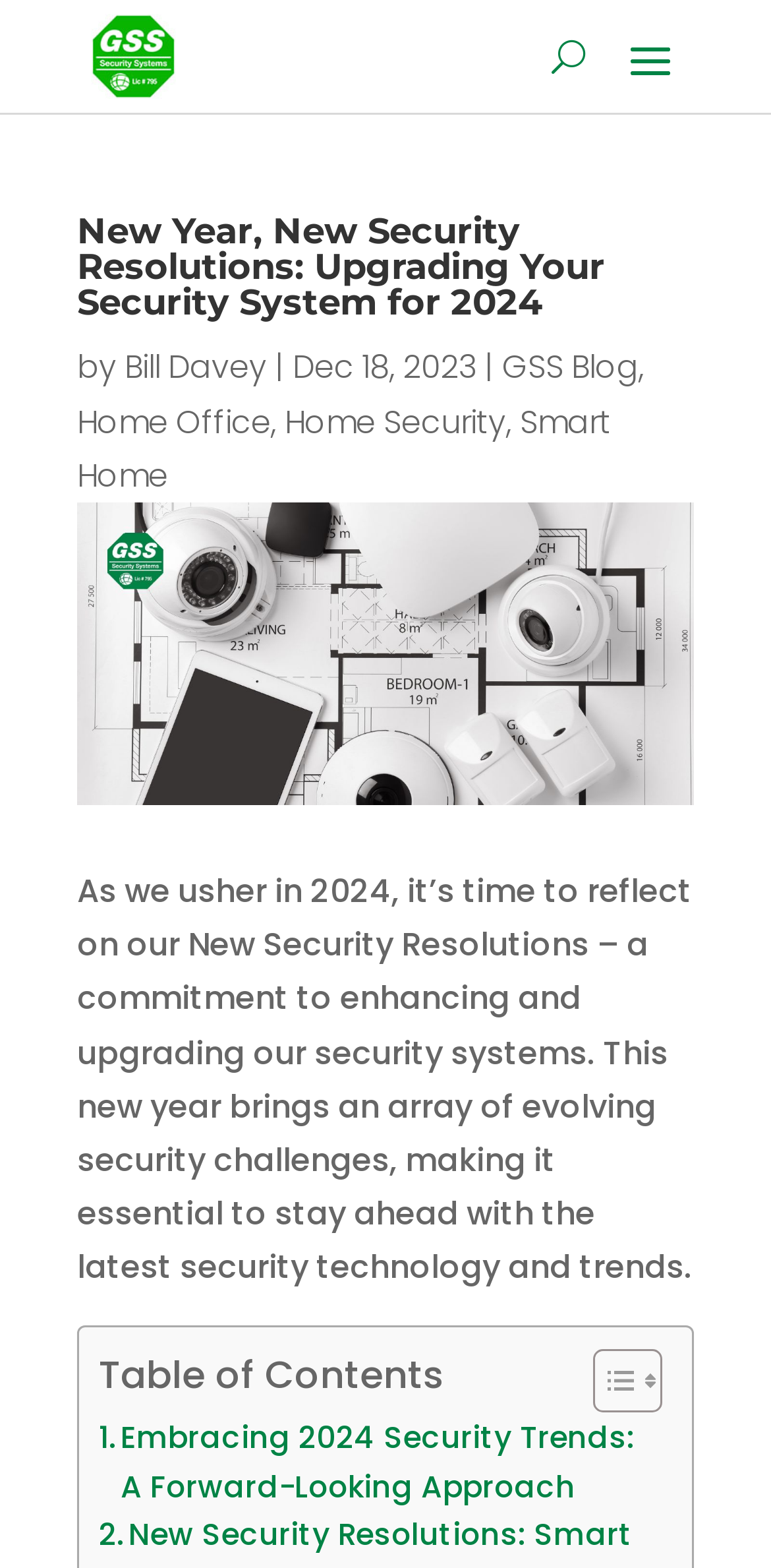Identify the webpage's primary heading and generate its text.

New Year, New Security Resolutions: Upgrading Your Security System for 2024